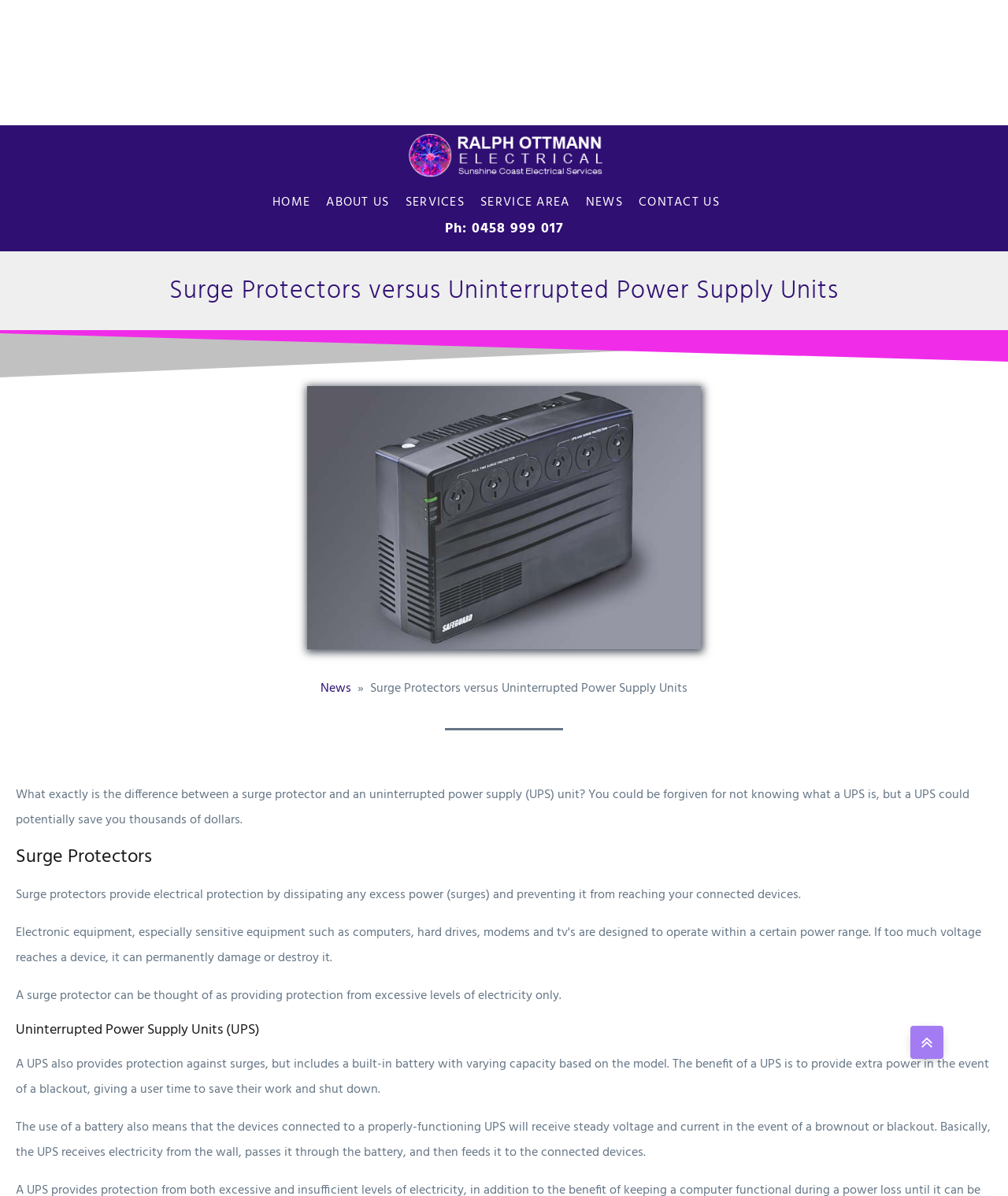Please determine the bounding box coordinates of the element to click on in order to accomplish the following task: "Click the link with phone number". Ensure the coordinates are four float numbers ranging from 0 to 1, i.e., [left, top, right, bottom].

[0.441, 0.18, 0.559, 0.203]